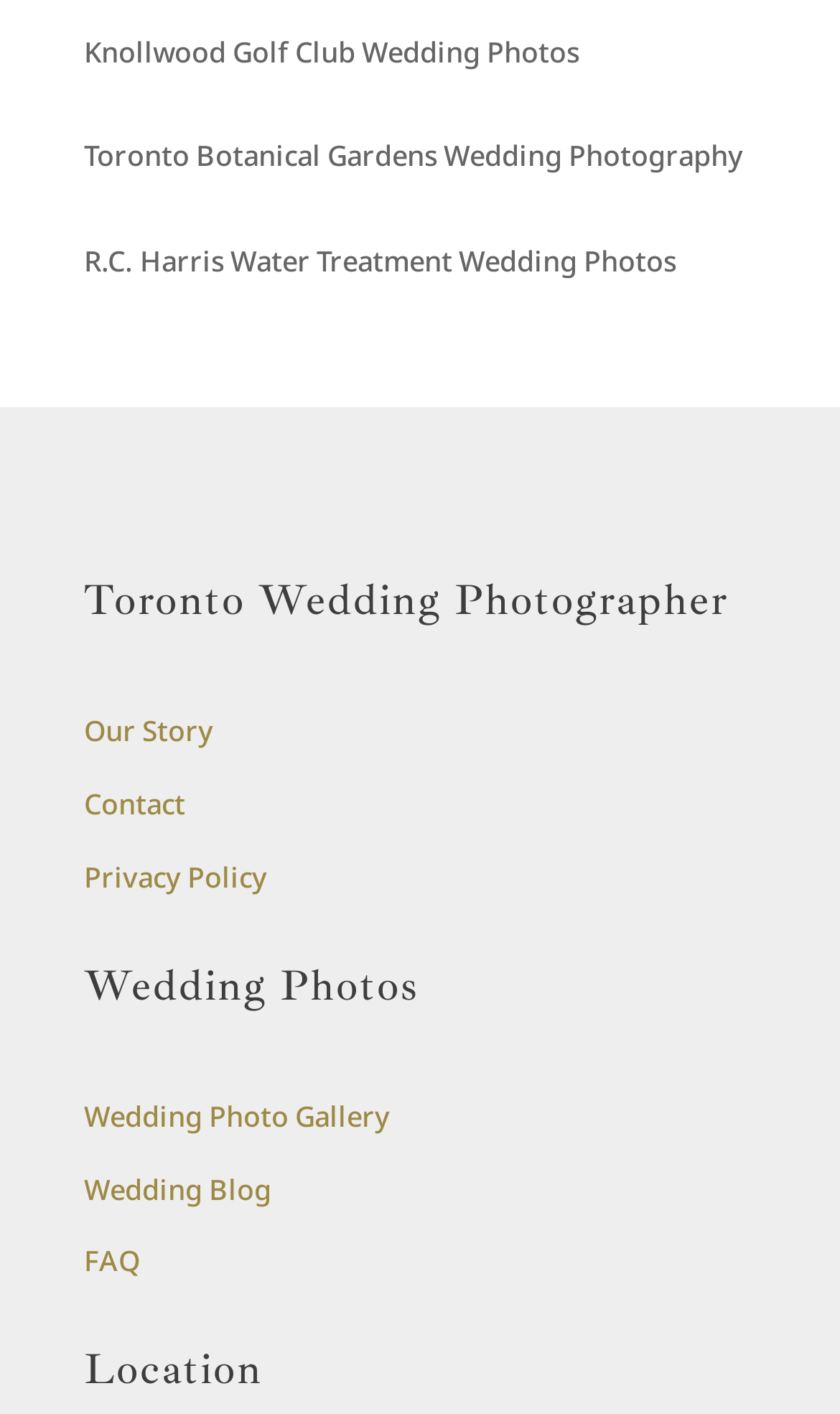How many links are related to weddings?
From the screenshot, provide a brief answer in one word or phrase.

7